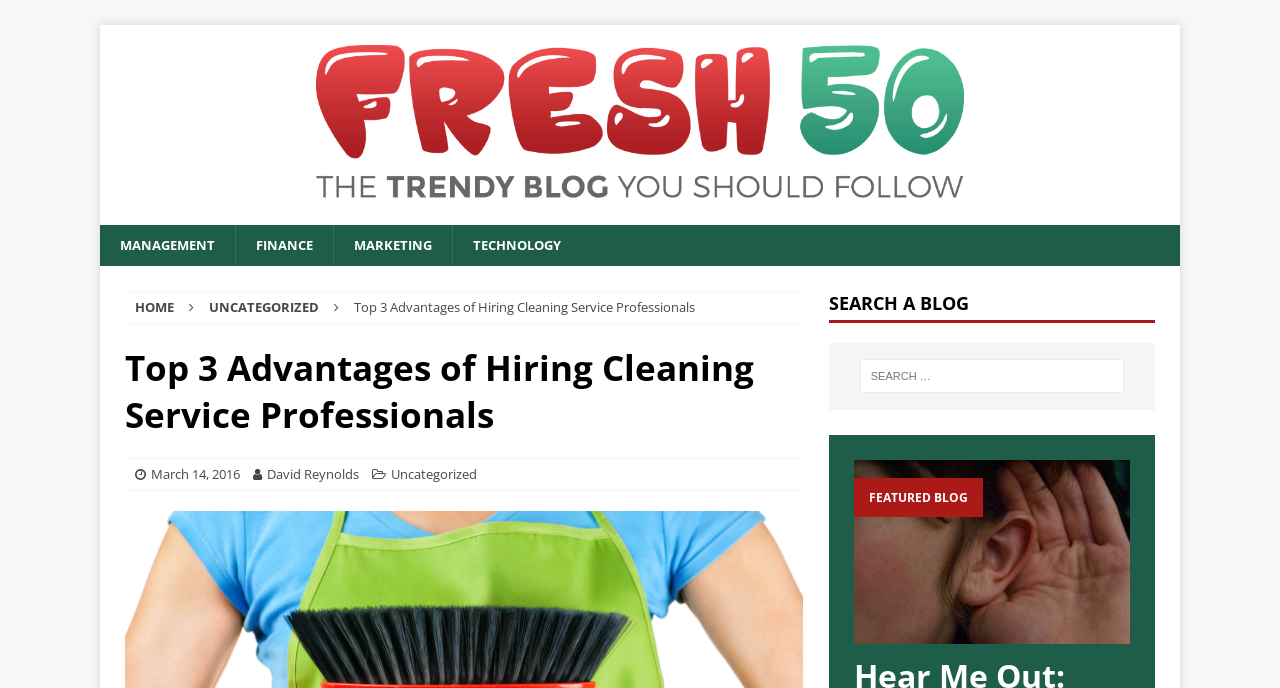Please identify the bounding box coordinates of the clickable region that I should interact with to perform the following instruction: "go to MANAGEMENT". The coordinates should be expressed as four float numbers between 0 and 1, i.e., [left, top, right, bottom].

[0.078, 0.327, 0.184, 0.387]